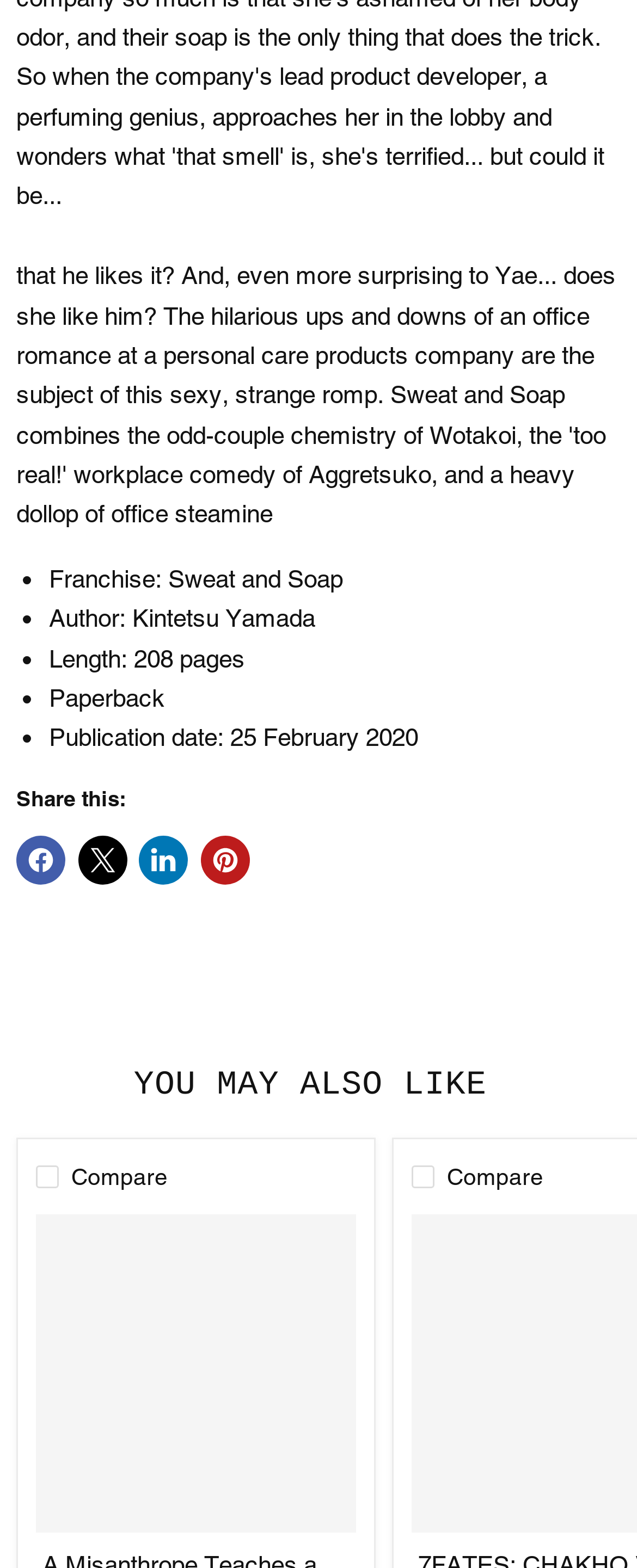Locate the bounding box coordinates of the item that should be clicked to fulfill the instruction: "Click on the link to share on LinkedIn".

[0.218, 0.533, 0.295, 0.564]